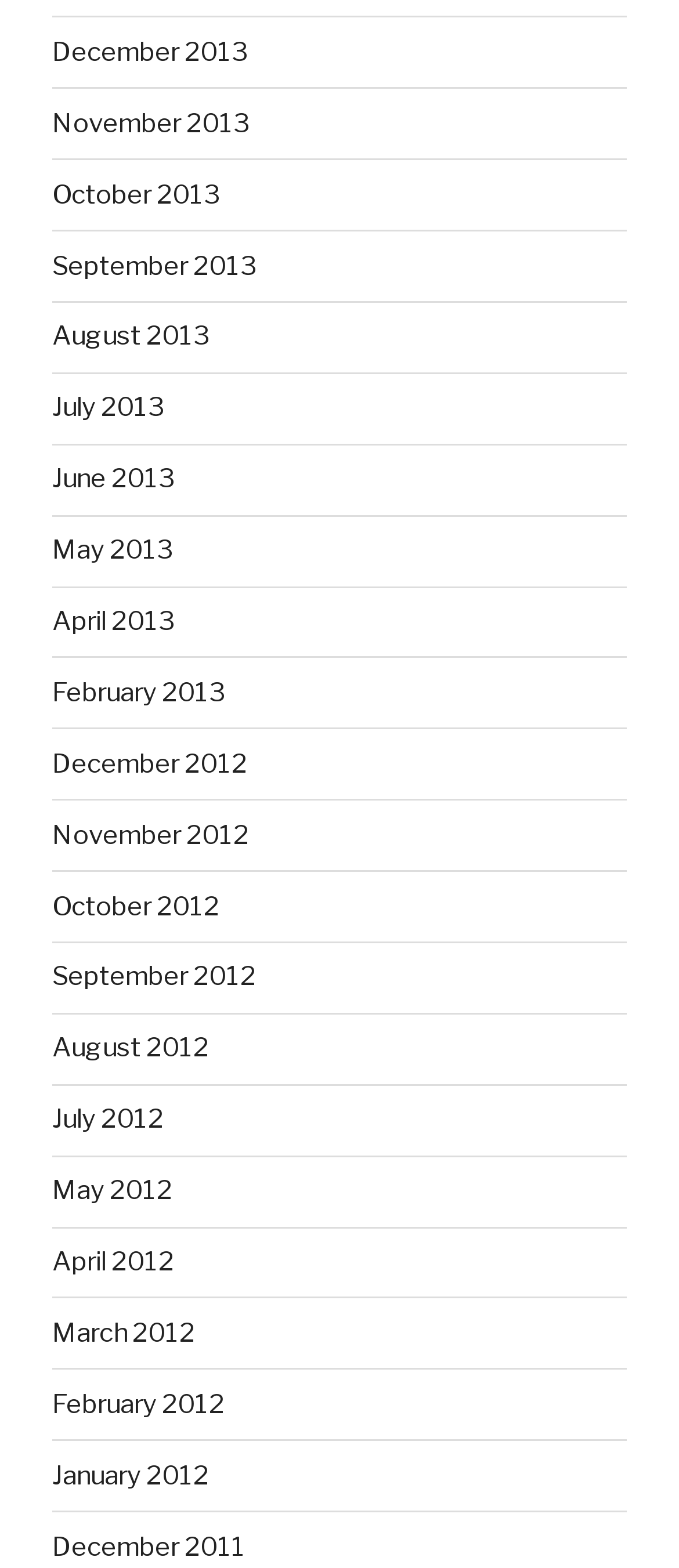Given the element description here, specify the bounding box coordinates of the corresponding UI element in the format (top-left x, top-left y, bottom-right x, bottom-right y). All values must be between 0 and 1.

None